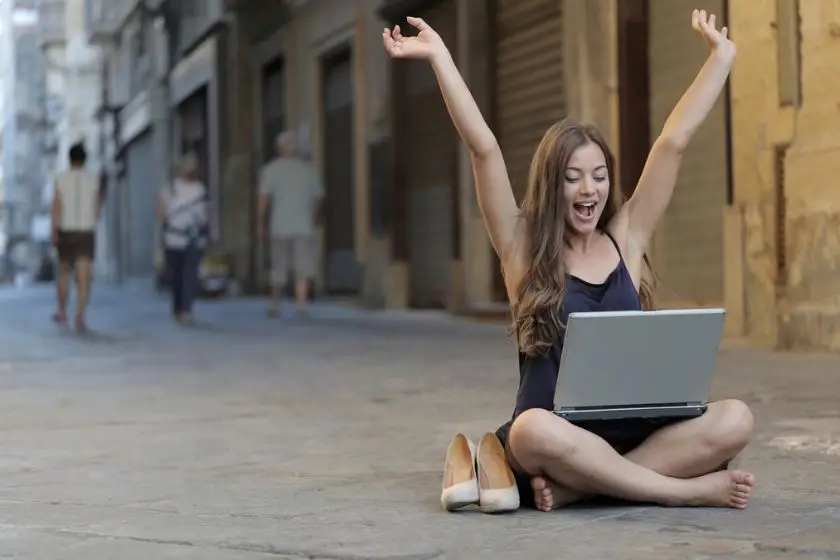What is the environment like?
Please provide a comprehensive answer to the question based on the webpage screenshot.

The backdrop features a narrow street with blurred figures of pedestrians, suggesting a lively environment, which contrasts with the woman's moment of personal triumph and adds to the sense of urban life.